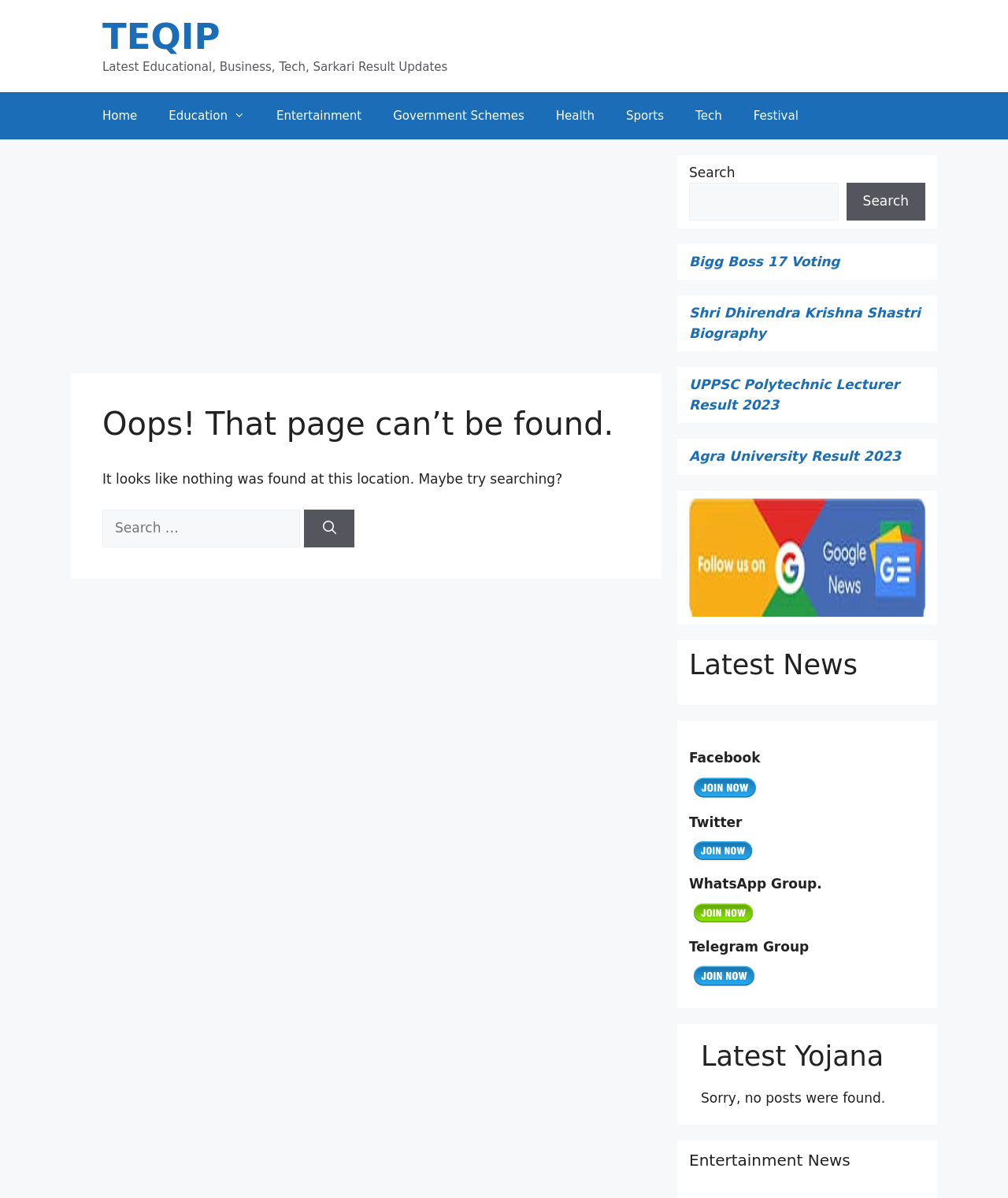Write an exhaustive caption that covers the webpage's main aspects.

This webpage displays a "Page not found" error message. At the top, there is a banner with a link to the "TEQIP" website and a description of the website as "Latest Educational, Business, Tech, Sarkari Result Updates". Below the banner, there is a primary navigation menu with links to various categories such as "Home", "Education", "Entertainment", "Government Schemes", "Health", "Sports", "Tech", and "Festival".

The main content area is divided into two sections. On the left, there is an iframe, and on the right, there is a header with a large error message "Oops! That page can’t be found." followed by a paragraph of text suggesting to try searching. Below this, there is a search box with a "Search" button.

On the right side of the page, there are several complementary sections. The first section contains a search box with a "Search" button. The next few sections display links to various news articles, including "Bigg Boss 17 Voting", "Shri Dhirendra Krishna Shastri", "UPPSC Polytechnic Lecturer Result 2023", and "Agra University Result 2023". There is also a section with a figure, but no description is provided.

Further down, there is a section with a heading "Latest News", followed by a section with links to social media platforms such as Facebook, Twitter, WhatsApp, and Telegram. The final section has a heading "Latest Yojana" and a message "Sorry, no posts were found." followed by a heading "Entertainment News".